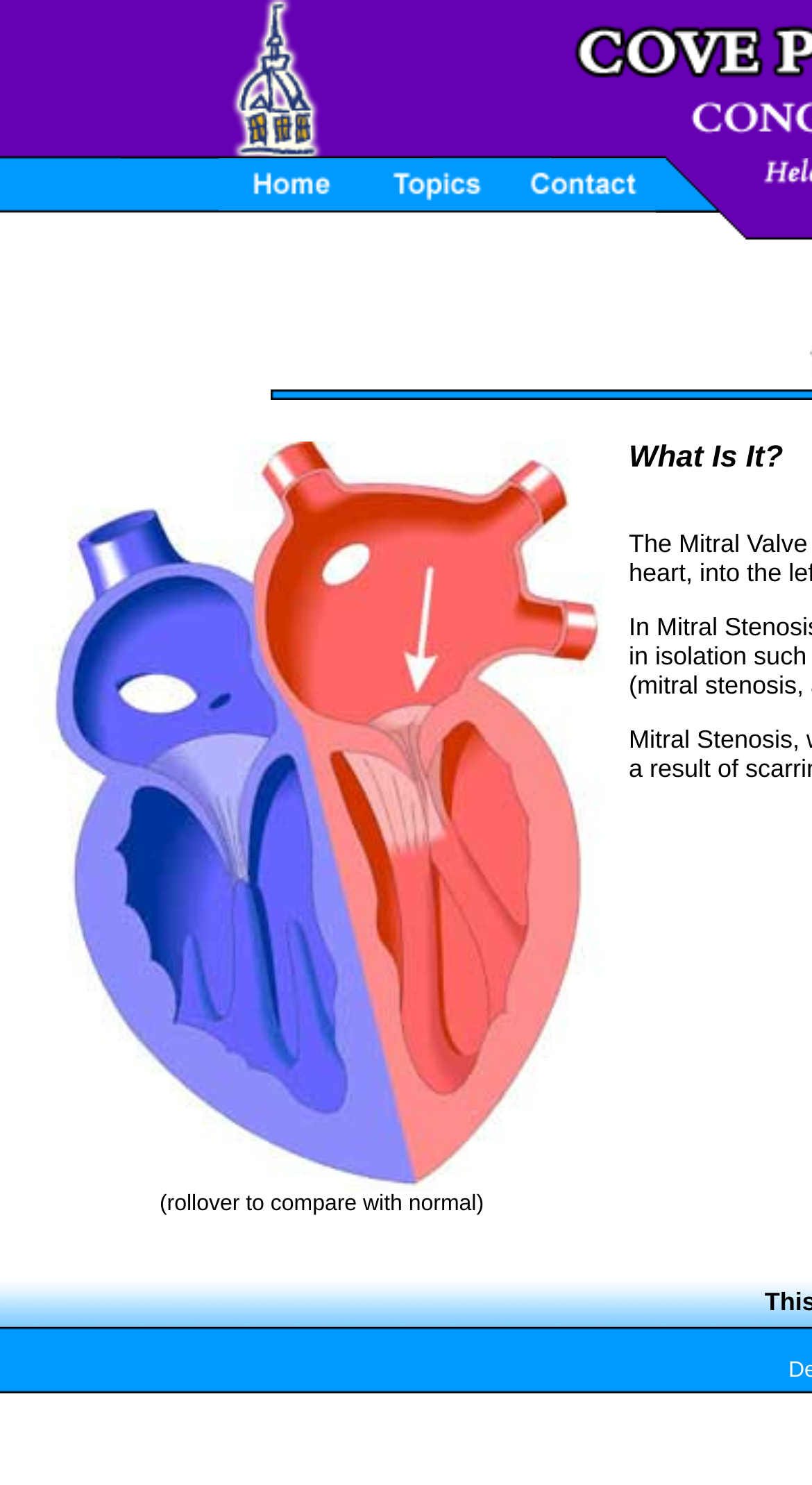How many main sections are on the homepage?
Based on the visual, give a brief answer using one word or a short phrase.

3